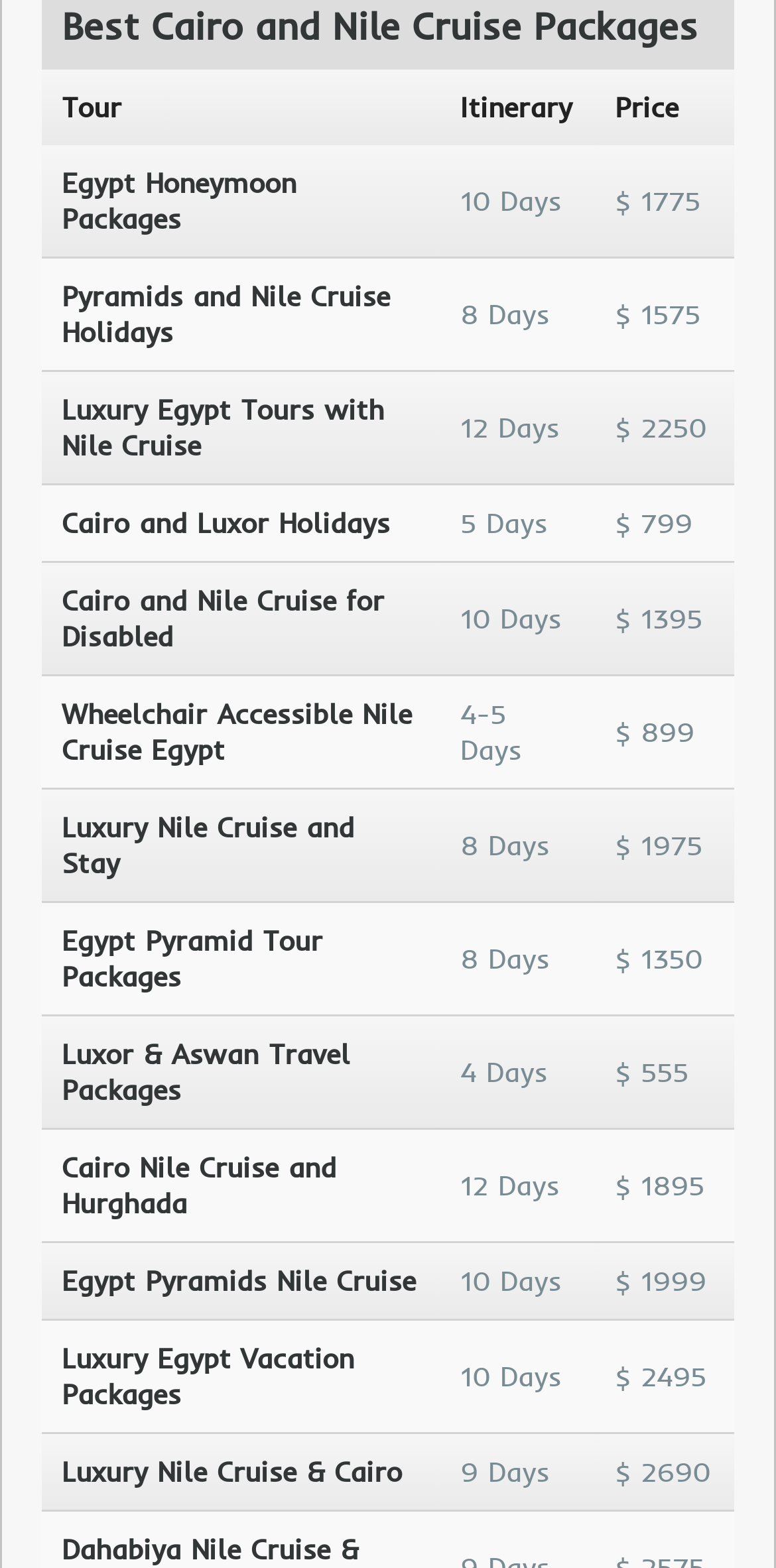Answer the question below with a single word or a brief phrase: 
What is the name of the tour that costs $555?

Luxor & Aswan Travel Packages